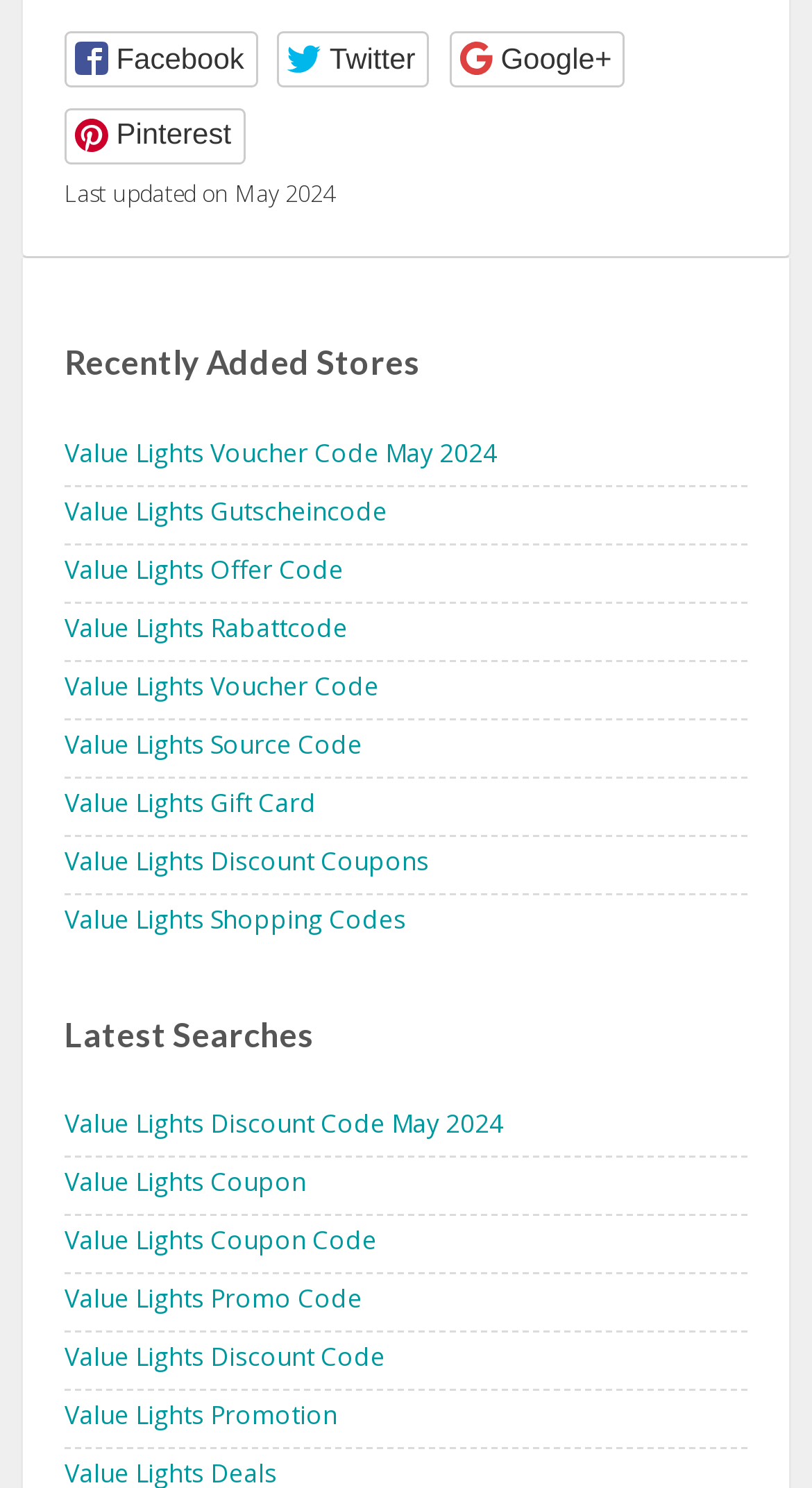How many links are there under 'Latest Searches'?
Ensure your answer is thorough and detailed.

I counted the number of links under the heading 'Latest Searches' and found 6 links starting with 'Value Lights'.